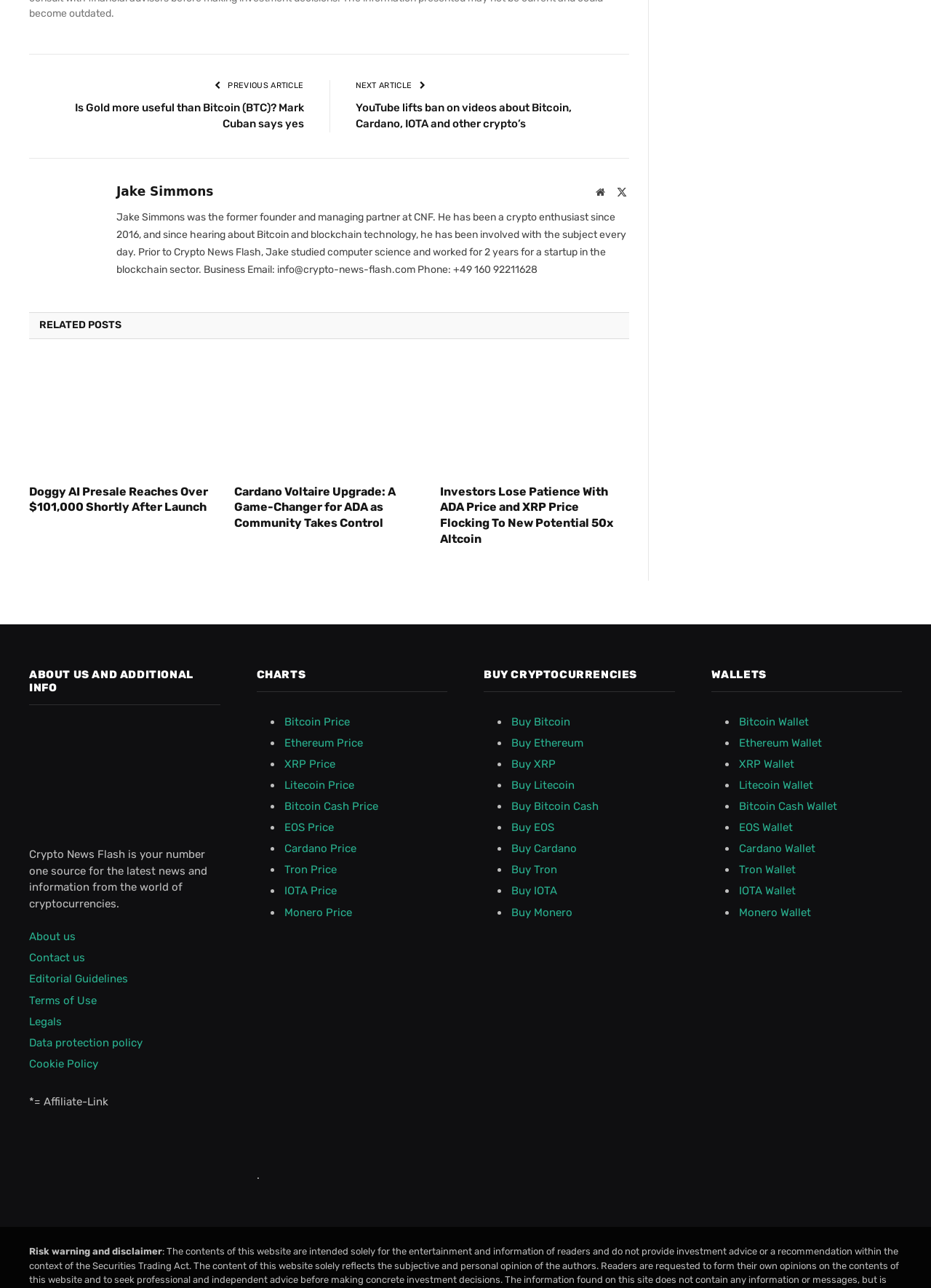Please answer the following question using a single word or phrase: 
How many related posts are there?

3